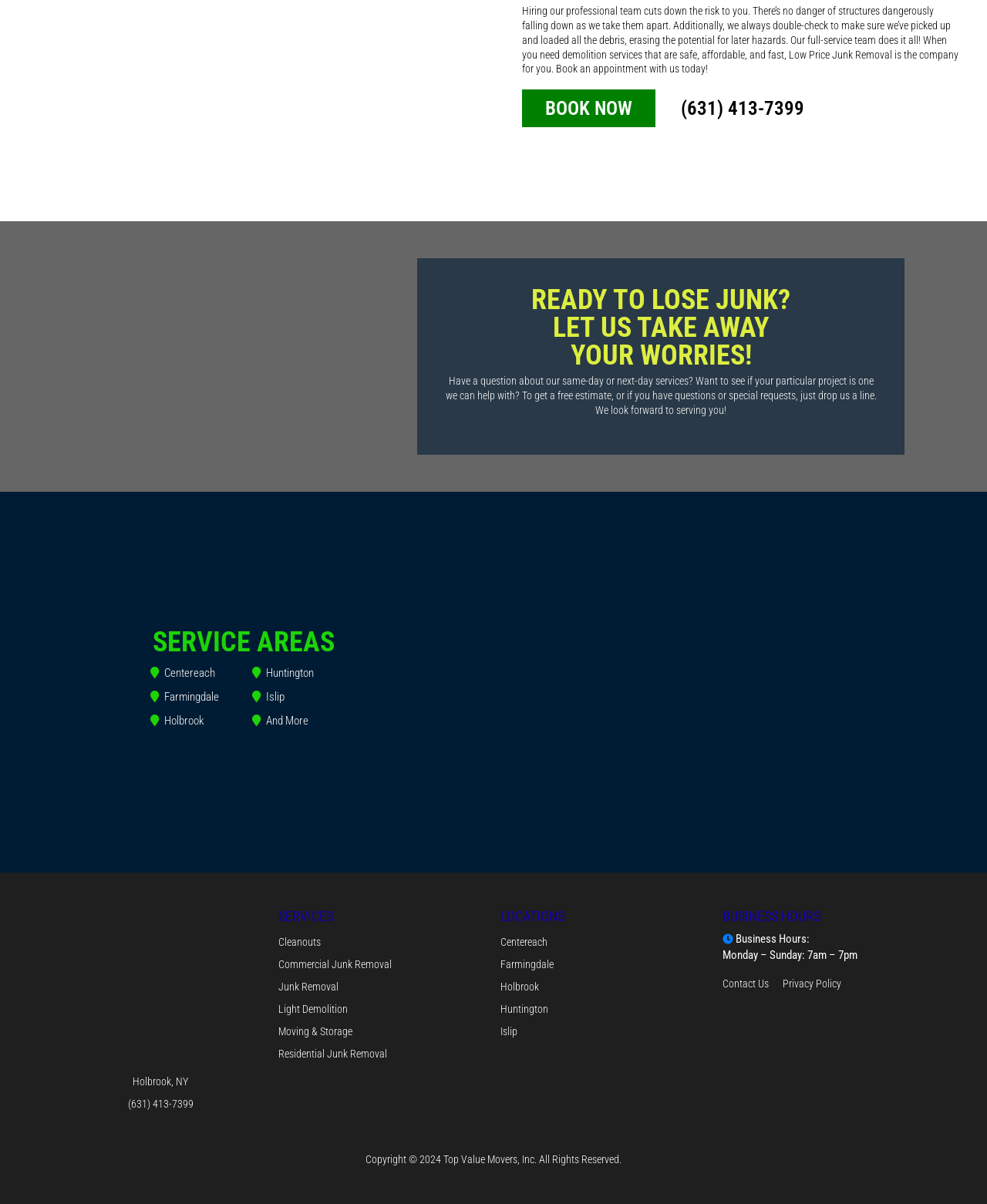Determine the bounding box coordinates of the section to be clicked to follow the instruction: "Book an appointment". The coordinates should be given as four float numbers between 0 and 1, formatted as [left, top, right, bottom].

[0.529, 0.075, 0.664, 0.106]